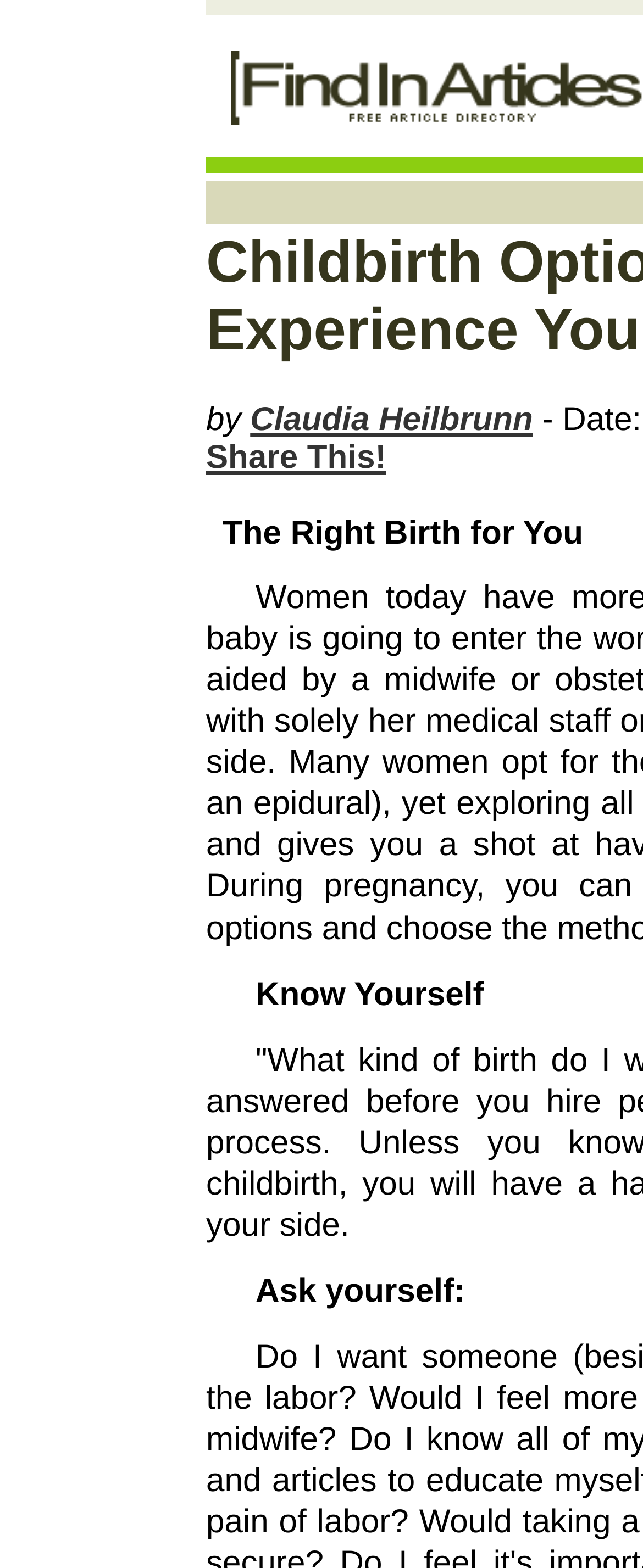What is the purpose of the link 'Share This!'?
From the image, provide a succinct answer in one word or a short phrase.

To share the article